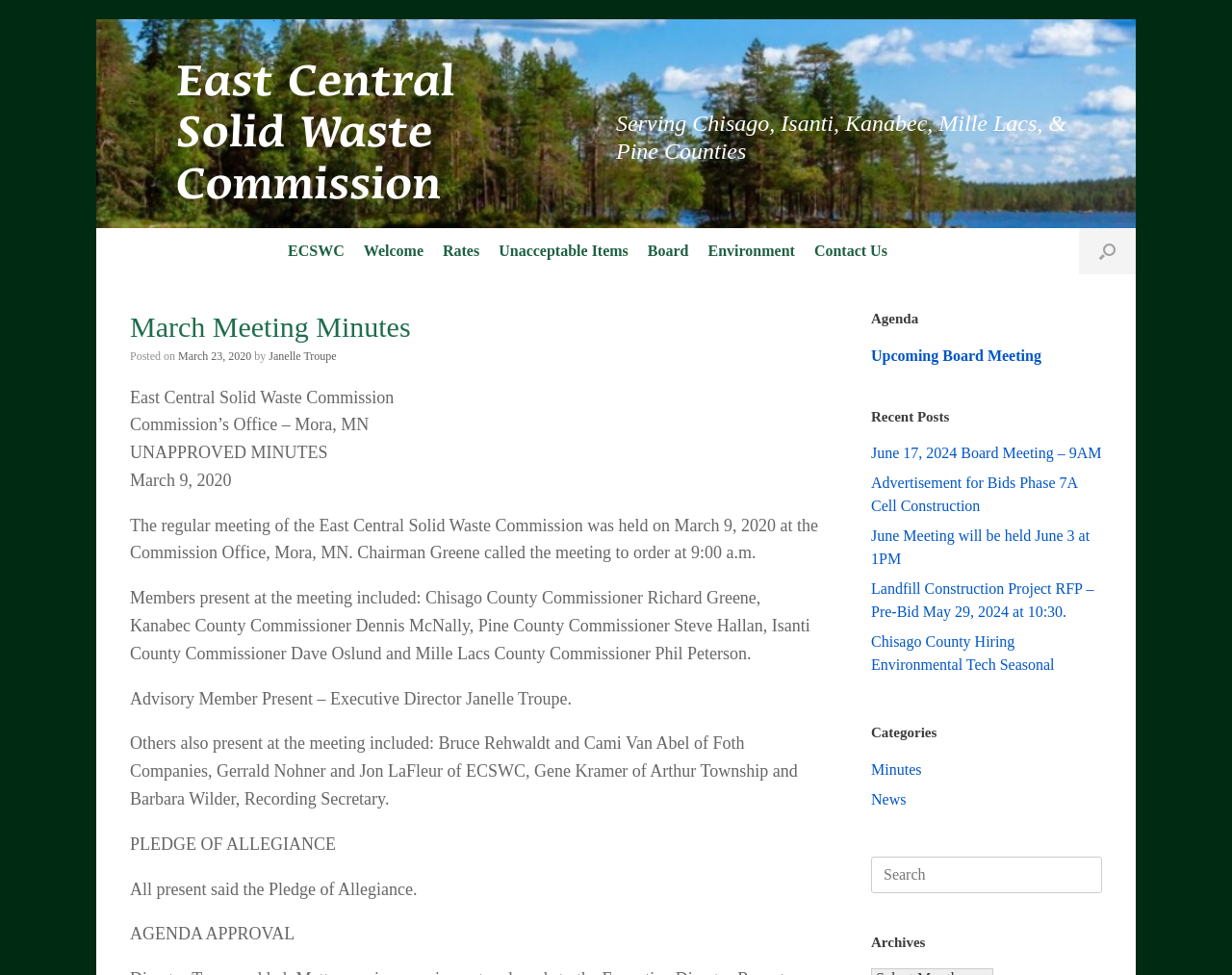Can you find the bounding box coordinates for the element to click on to achieve the instruction: "Read the 'March Meeting Minutes'"?

[0.105, 0.316, 0.668, 0.356]